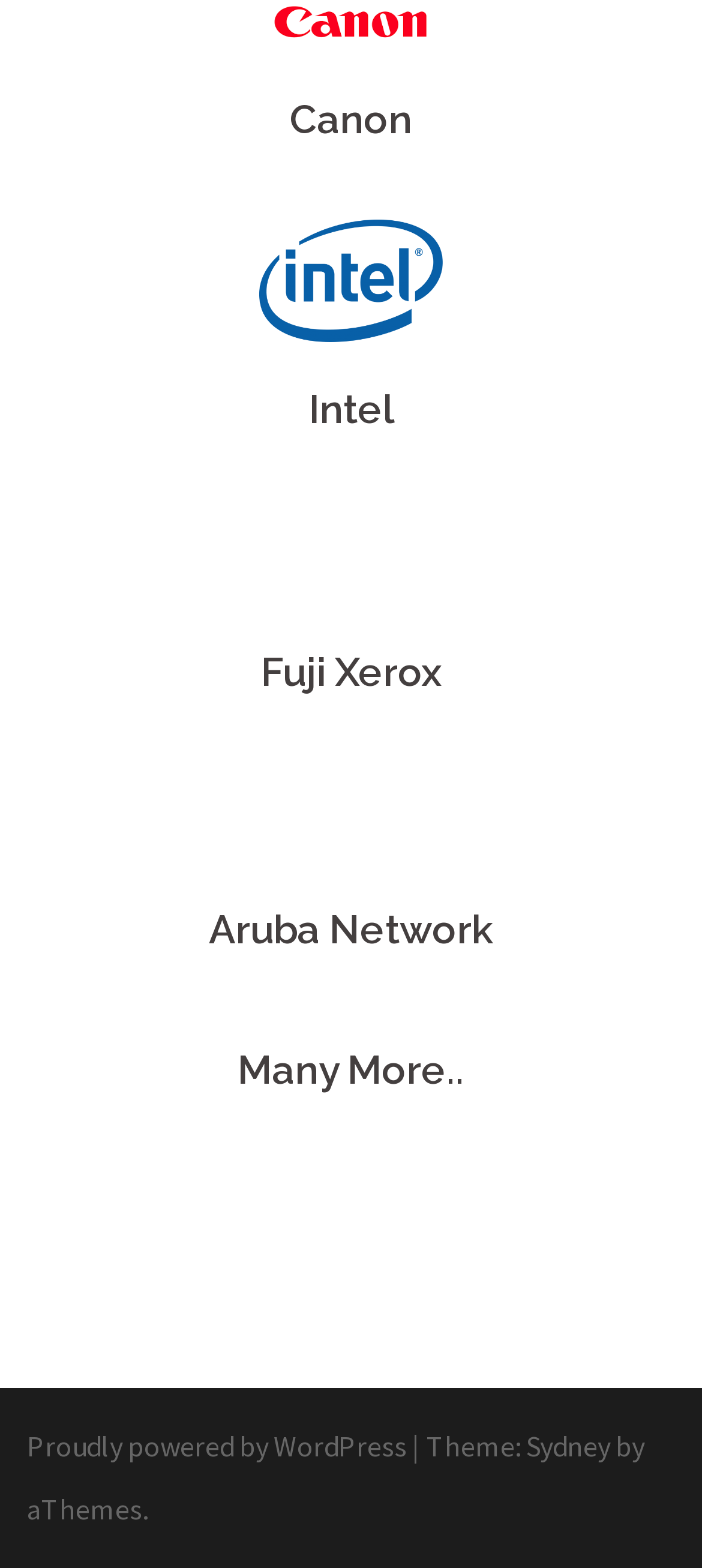Respond with a single word or phrase for the following question: 
What is the last company name listed?

Many More..